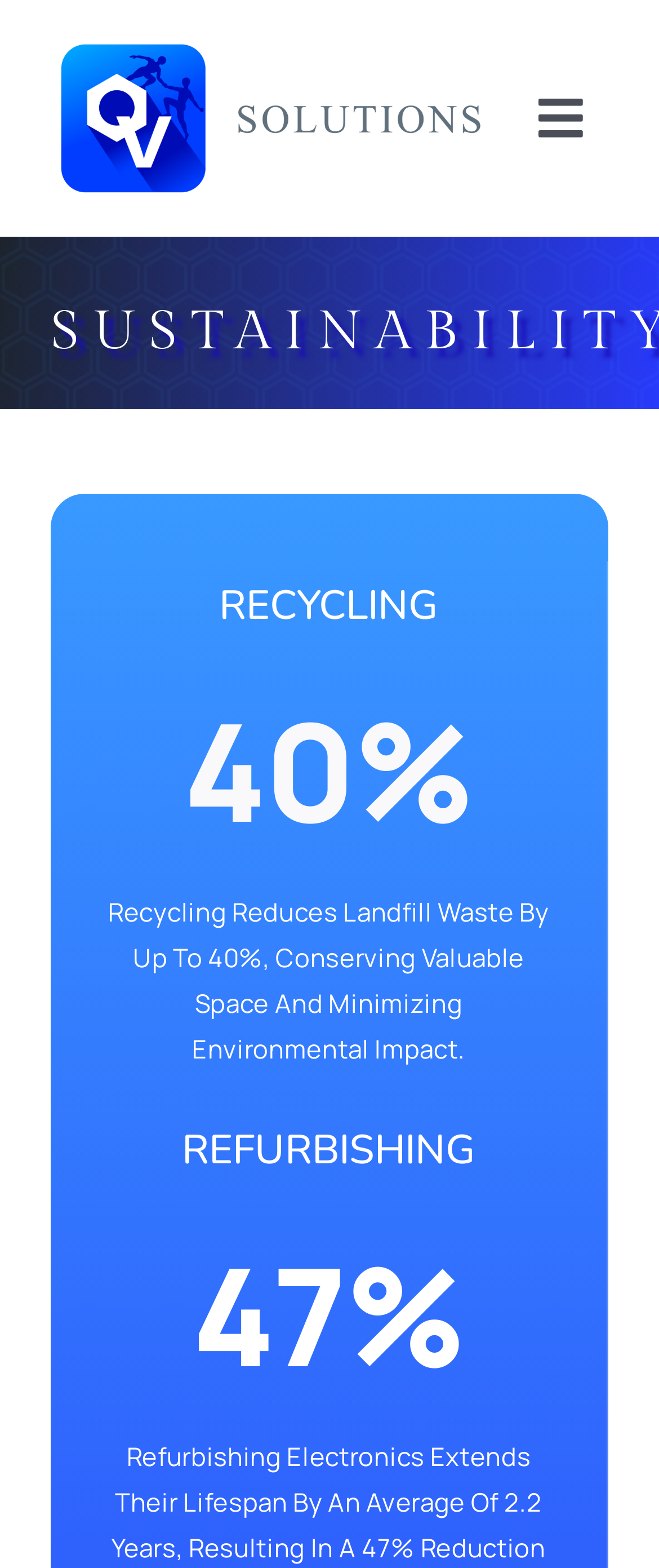Please determine the bounding box coordinates for the element that should be clicked to follow these instructions: "Open the submenu of Services".

[0.81, 0.247, 1.0, 0.317]